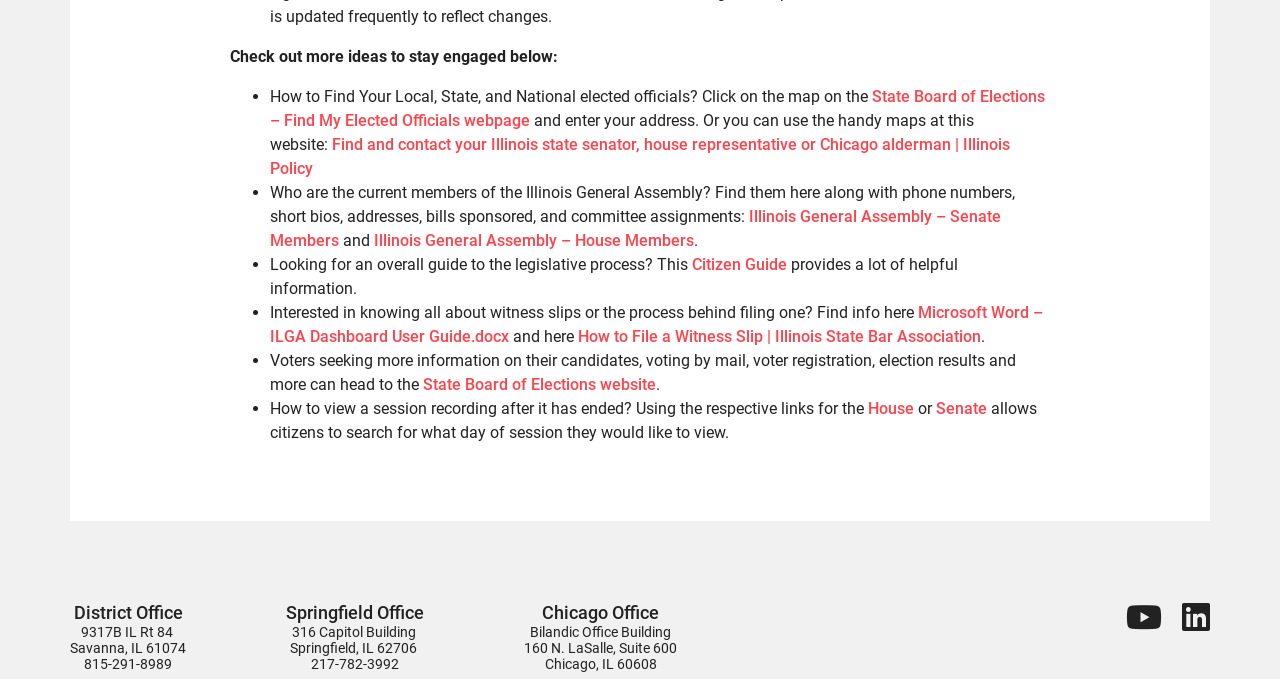Kindly determine the bounding box coordinates of the area that needs to be clicked to fulfill this instruction: "Go to the About page".

None